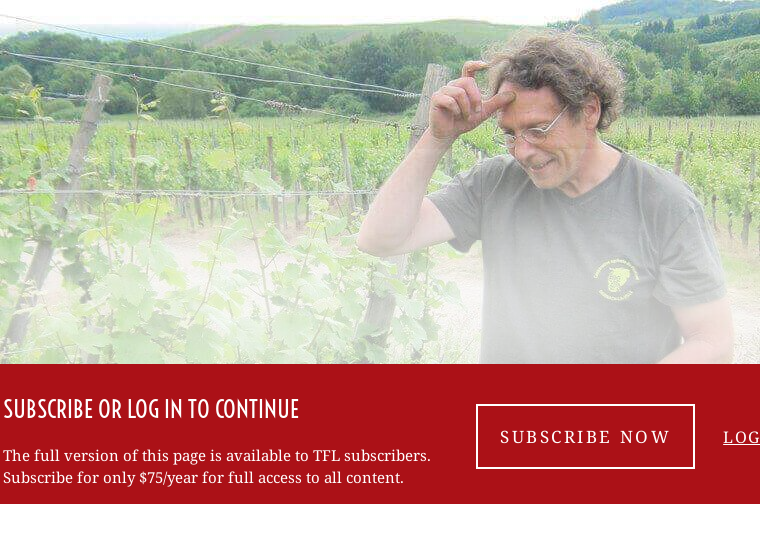Provide an in-depth description of the image you see.

In this captivating image, a man stands amidst lush vineyards in Alsace, showcasing the region's rich winemaking heritage. With a thoughtful expression, he gestures toward the grapevines, possibly sharing insights about viticulture. The verdant hills in the background and the neatly arranged rows of grapevines highlight the beauty of this serene landscape. This scene evokes a sense of connection to the land and the traditions of winemaking that are deeply rooted in the culture of Alsace. The overlay at the bottom encourages viewers to subscribe for full access to the content, hinting at a narrative that explores the lives and philosophies of independent thinkers in the region.